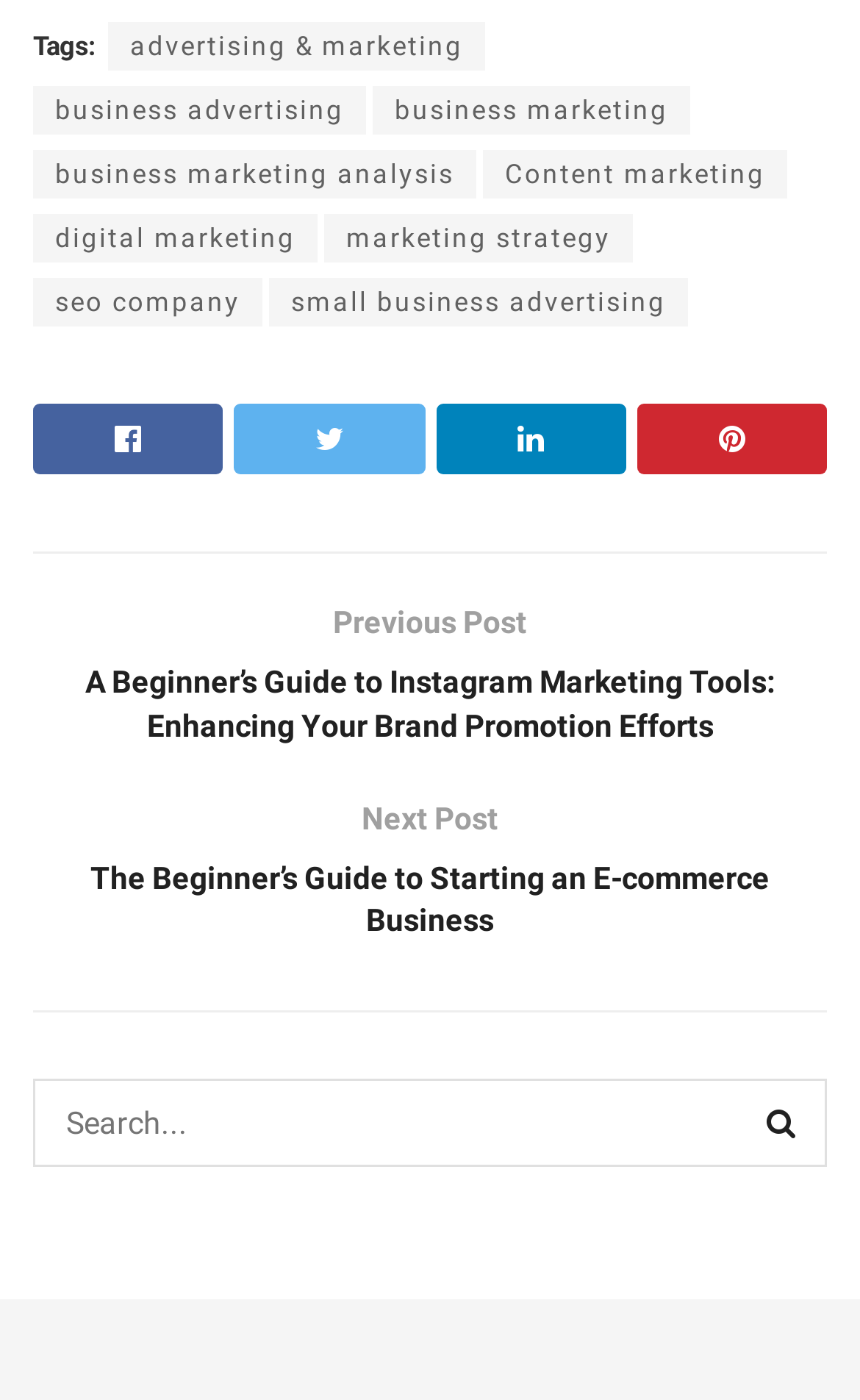How many icons are there at the bottom?
Examine the image closely and answer the question with as much detail as possible.

I counted the number of link elements with Unicode characters (uf230, uf099, uf0e1, uf0d2) at the bottom of the webpage and found 4 icons.